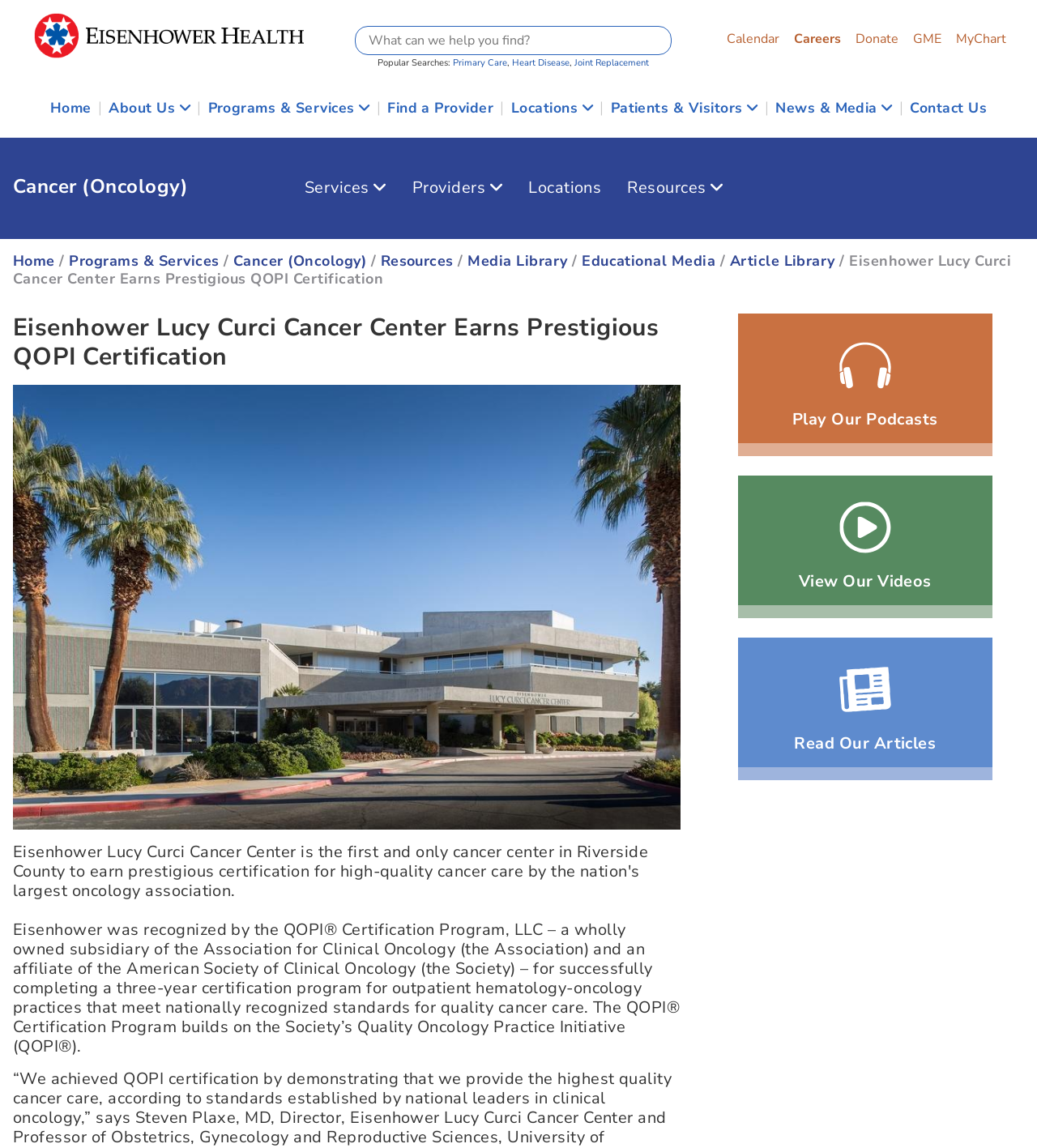Determine the bounding box for the UI element as described: "Article Library". The coordinates should be represented as four float numbers between 0 and 1, formatted as [left, top, right, bottom].

[0.704, 0.219, 0.805, 0.236]